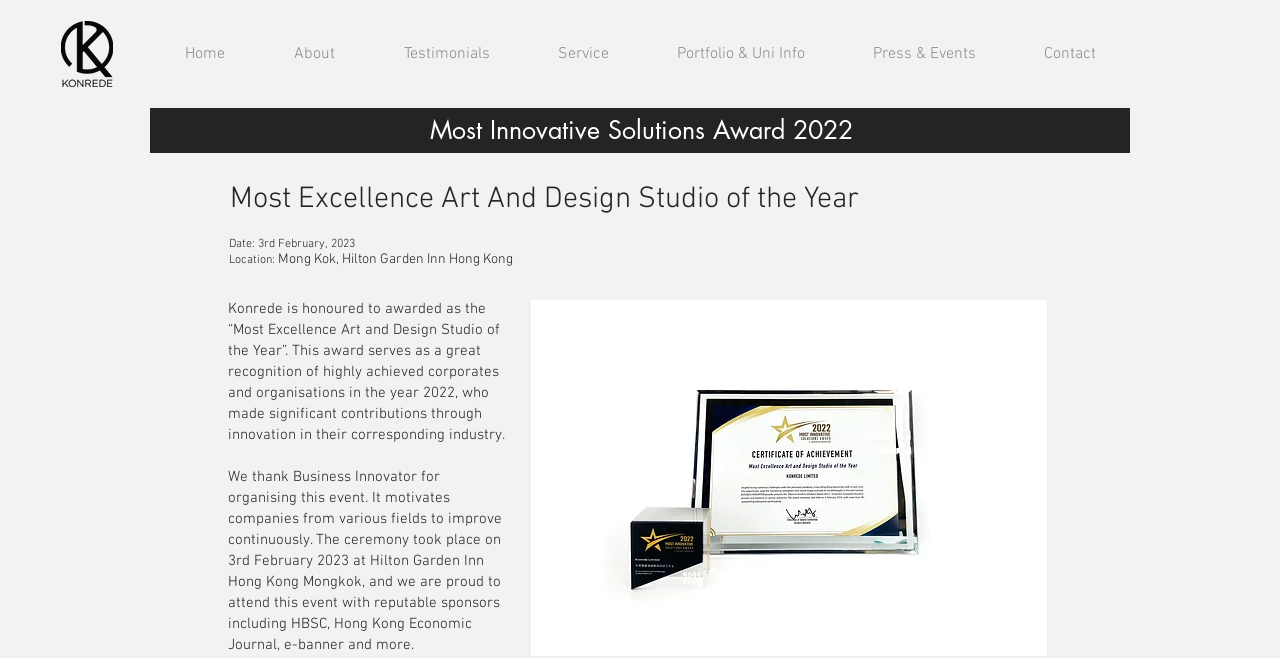Using the given description, provide the bounding box coordinates formatted as (top-left x, top-left y, bottom-right x, bottom-right y), with all values being floating point numbers between 0 and 1. Description: Portfolio & Uni Info

[0.502, 0.0, 0.655, 0.164]